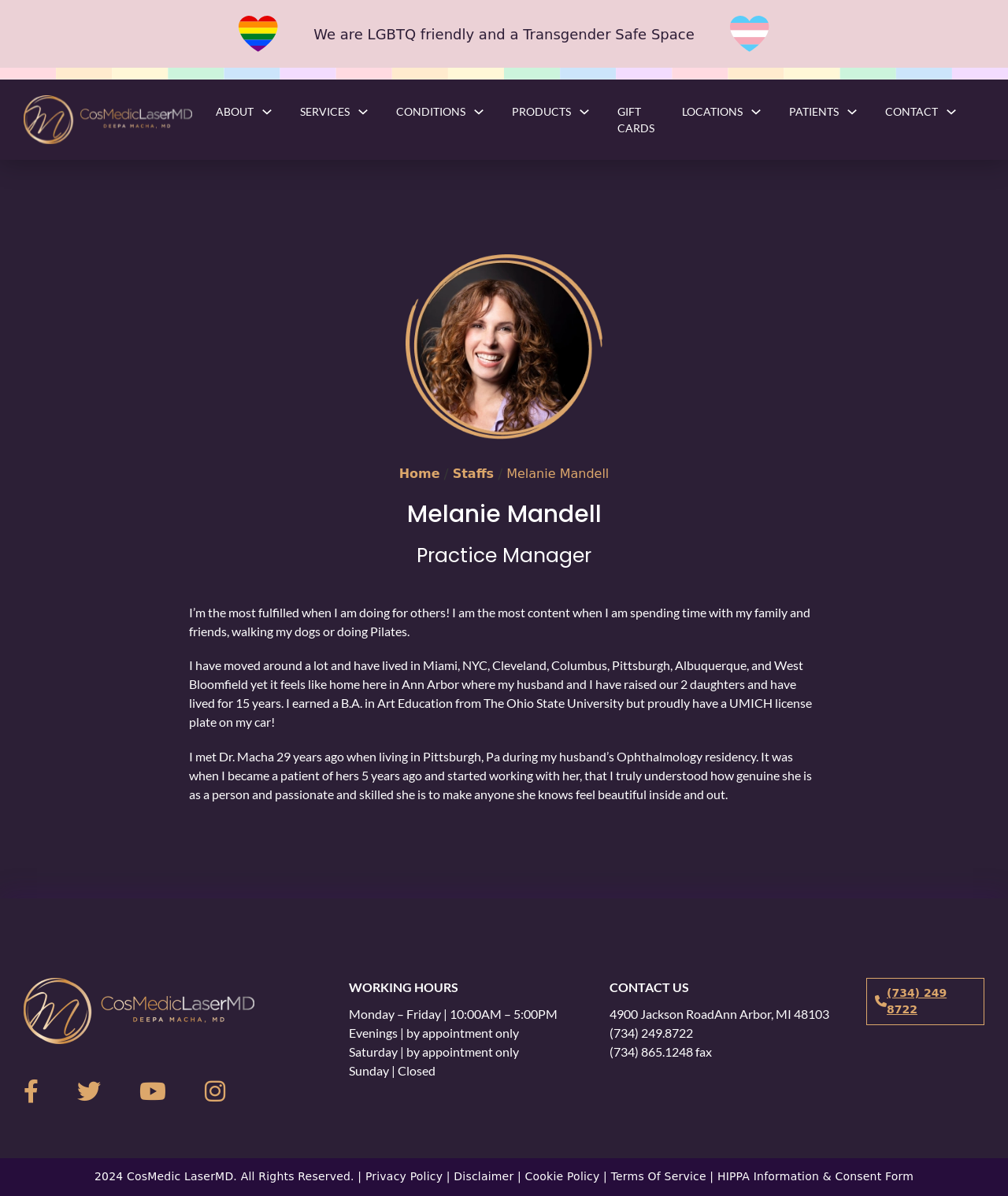What is the phone number of the clinic?
Refer to the screenshot and answer in one word or phrase.

(734) 249-8722